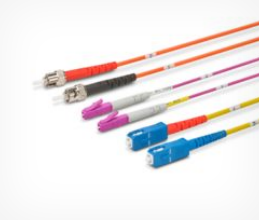Offer an in-depth caption that covers the entire scene depicted in the image.

The image showcases a variety of fiber-optic patch cables, featuring multiple color-coded connectors that highlight their different functionalities and specifications. This selection is designed for use in field cabling and includes essential tools and accessories, suitable for a wide range of applications. The vibrant colors of the cables not only indicate different types of connections but also serve to enhance organization and identification, ensuring efficient and effective installation in various networking environments. This product category is ideal for professionals seeking reliable solutions for data transmission, supporting high-performance systems.